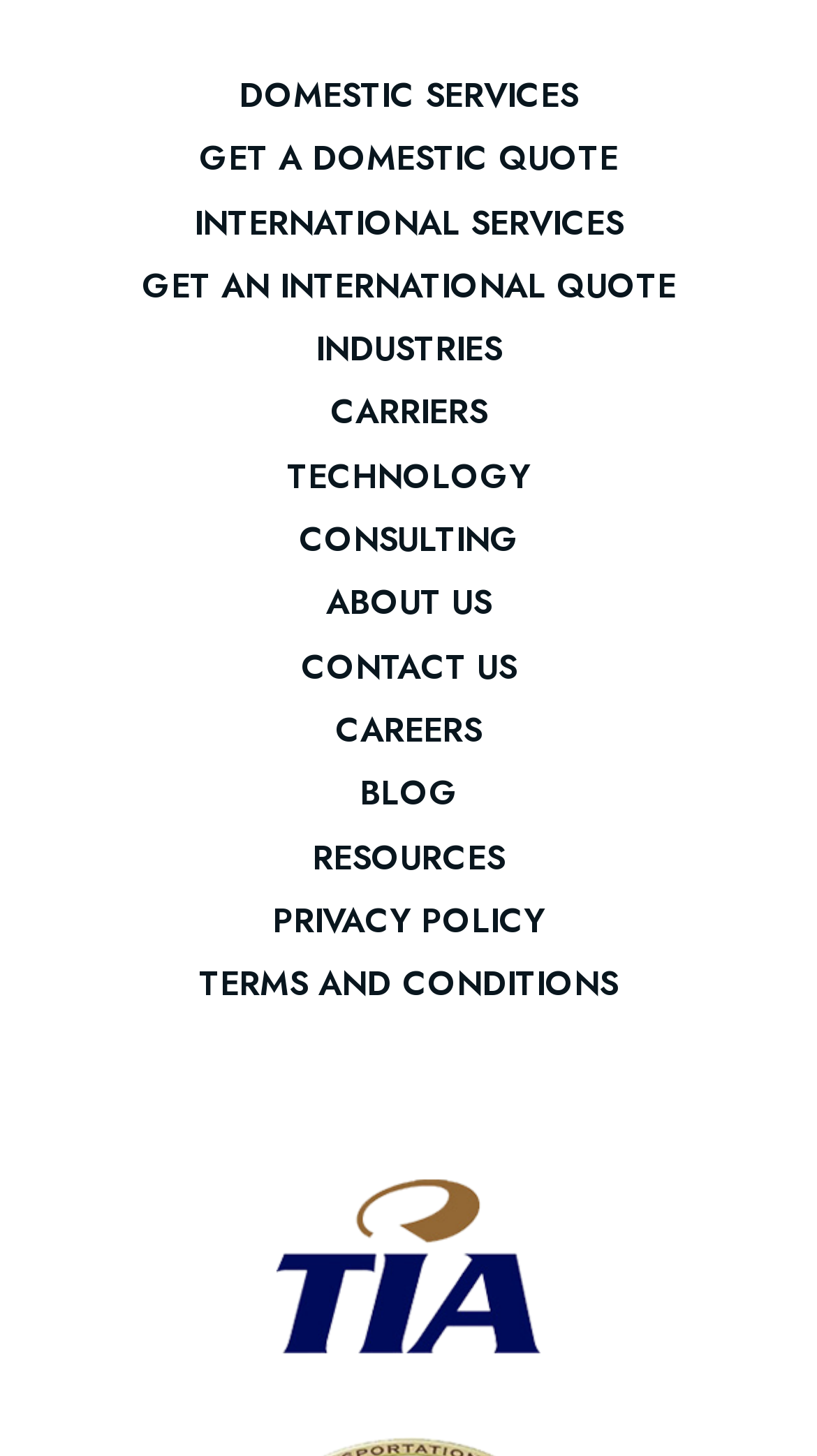Please identify the bounding box coordinates of where to click in order to follow the instruction: "Explore international services".

[0.237, 0.135, 0.763, 0.171]